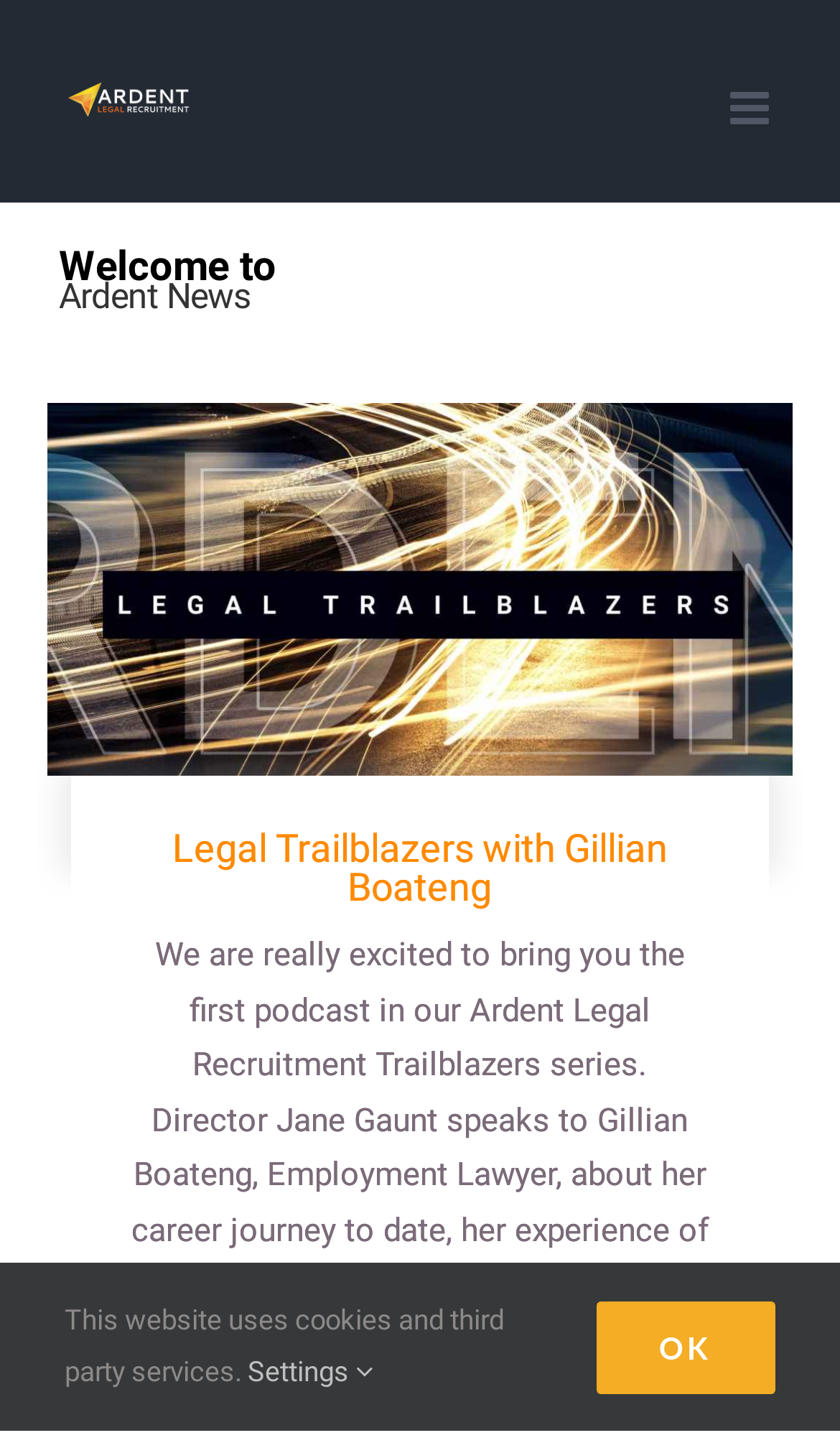Using the information in the image, give a detailed answer to the following question: What is the name of the podcast series?

From the webpage, we can see a heading 'Legal Trailblazers with Gillian Boateng' and a text 'our Ardent Legal Recruitment Trailblazers series'. Therefore, the name of the podcast series is 'Ardent Legal Recruitment Trailblazers'.